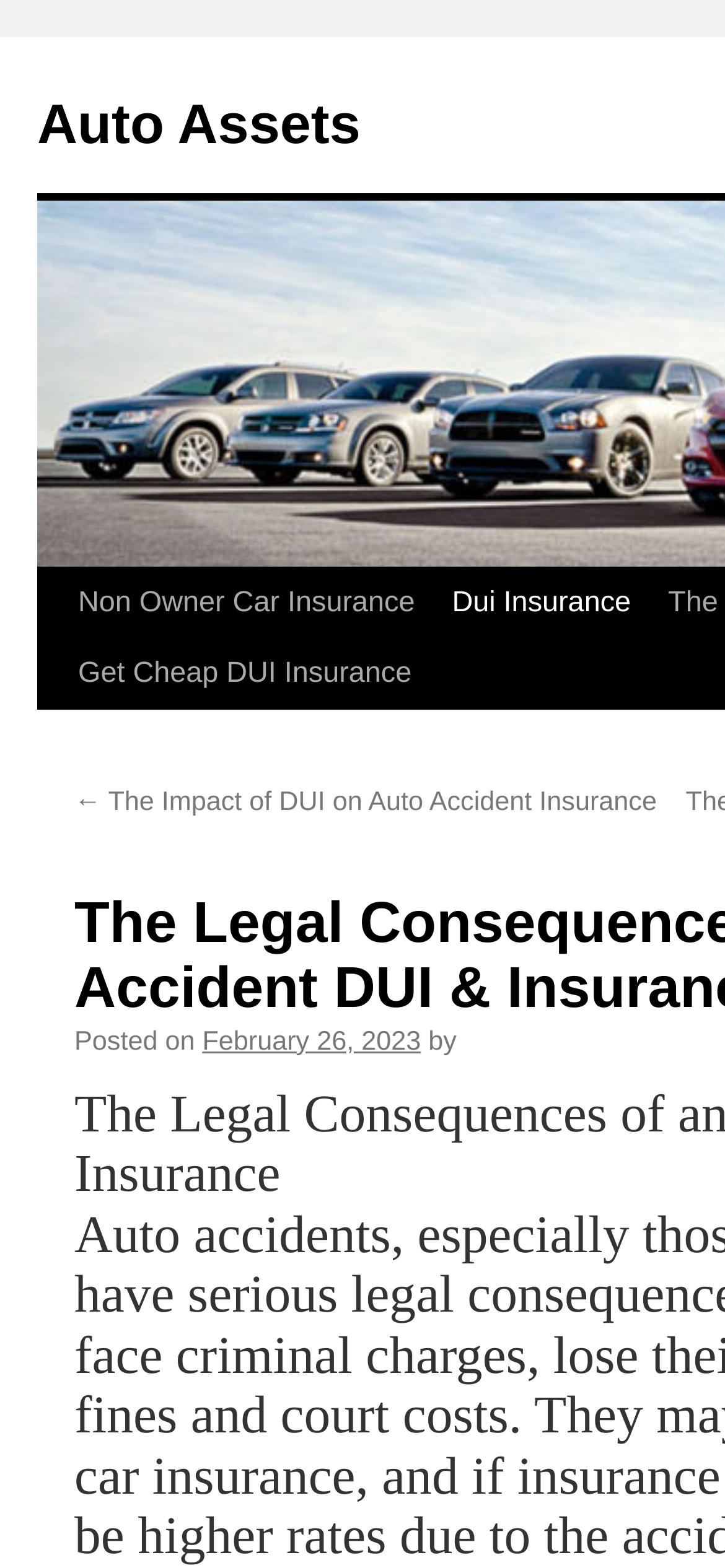What type of insurance is mentioned in the webpage?
Answer the question with a detailed and thorough explanation.

I found the type of insurance mentioned in the webpage by looking at the links and text on the webpage. One of the links is 'Non Owner Car Insurance', which suggests that this type of insurance is mentioned in the webpage.